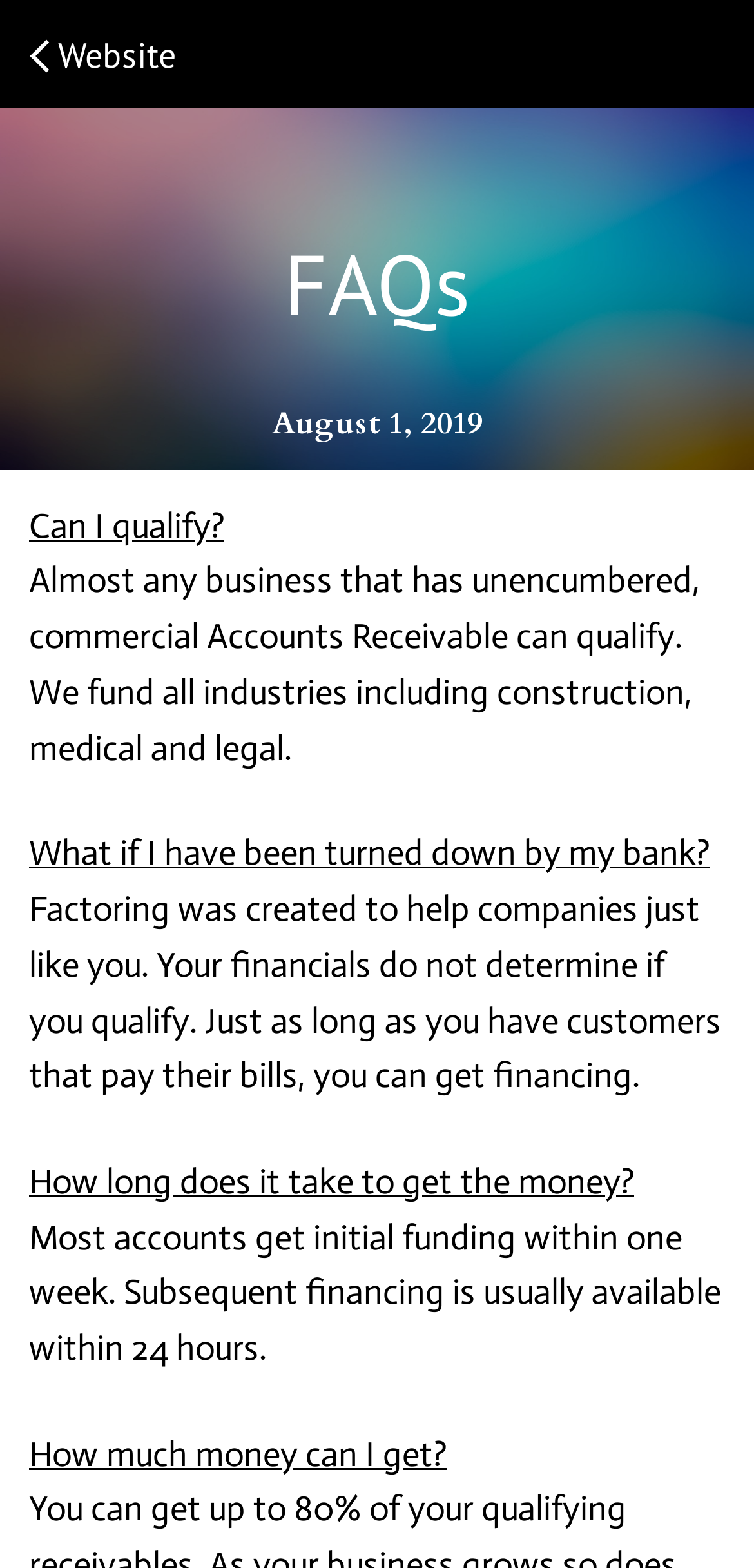How long does initial funding take?
Look at the image and respond to the question as thoroughly as possible.

According to the webpage, most accounts get initial funding within one week, and subsequent financing is usually available within 24 hours.